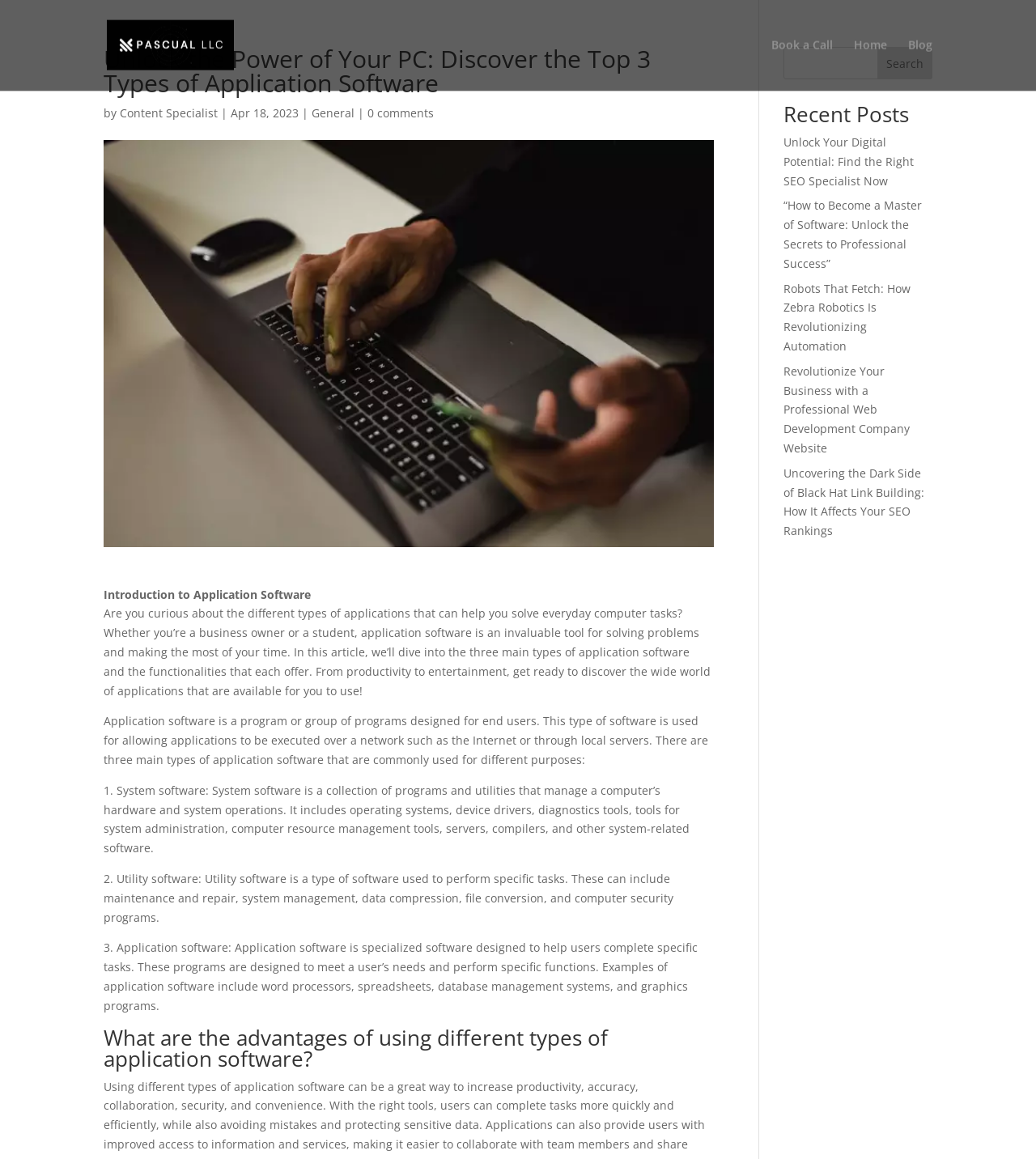Please identify the bounding box coordinates of the clickable area that will fulfill the following instruction: "Search for something". The coordinates should be in the format of four float numbers between 0 and 1, i.e., [left, top, right, bottom].

[0.756, 0.041, 0.9, 0.068]